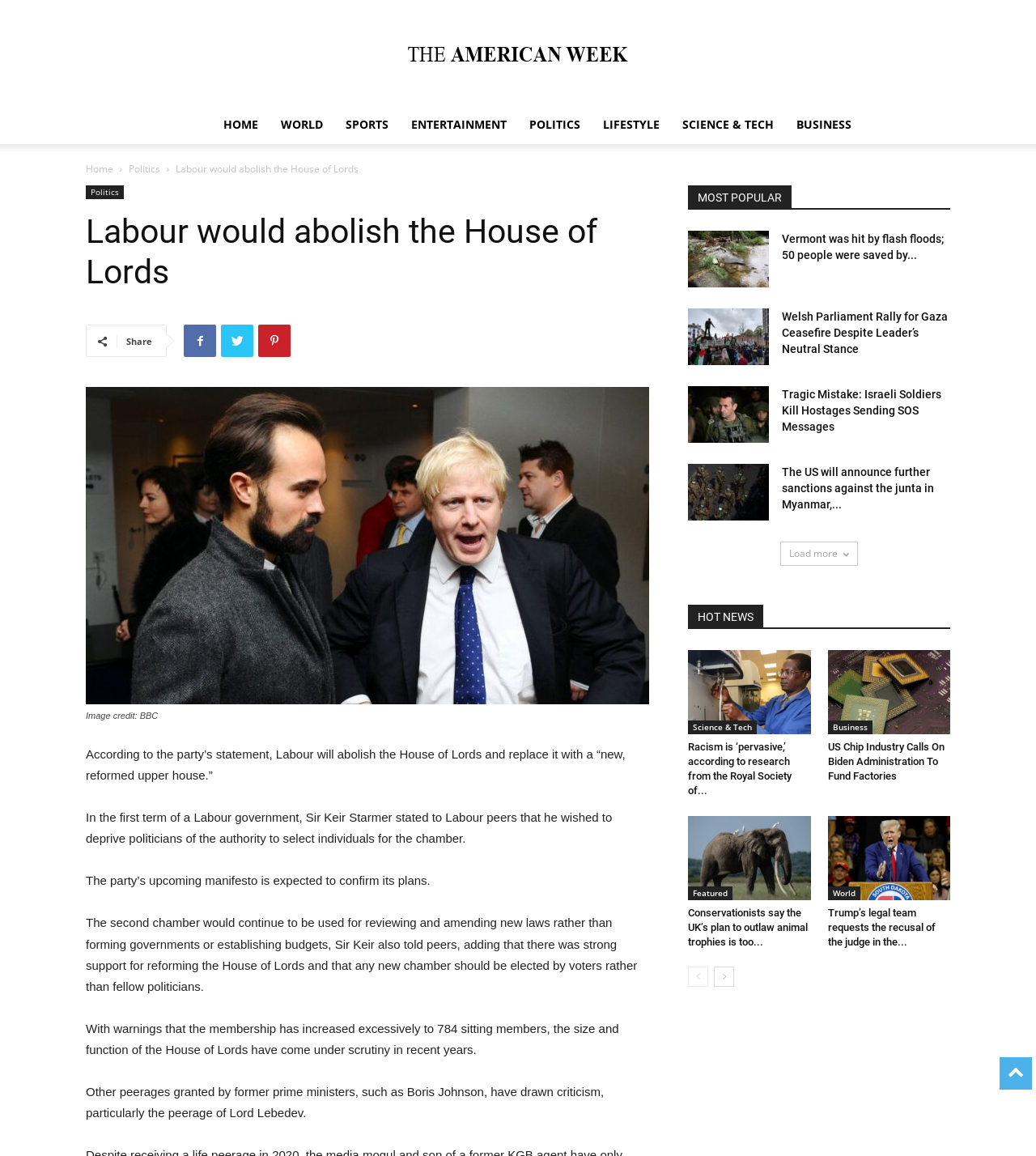Could you identify the text that serves as the heading for this webpage?

Labour would abolish the House of Lords